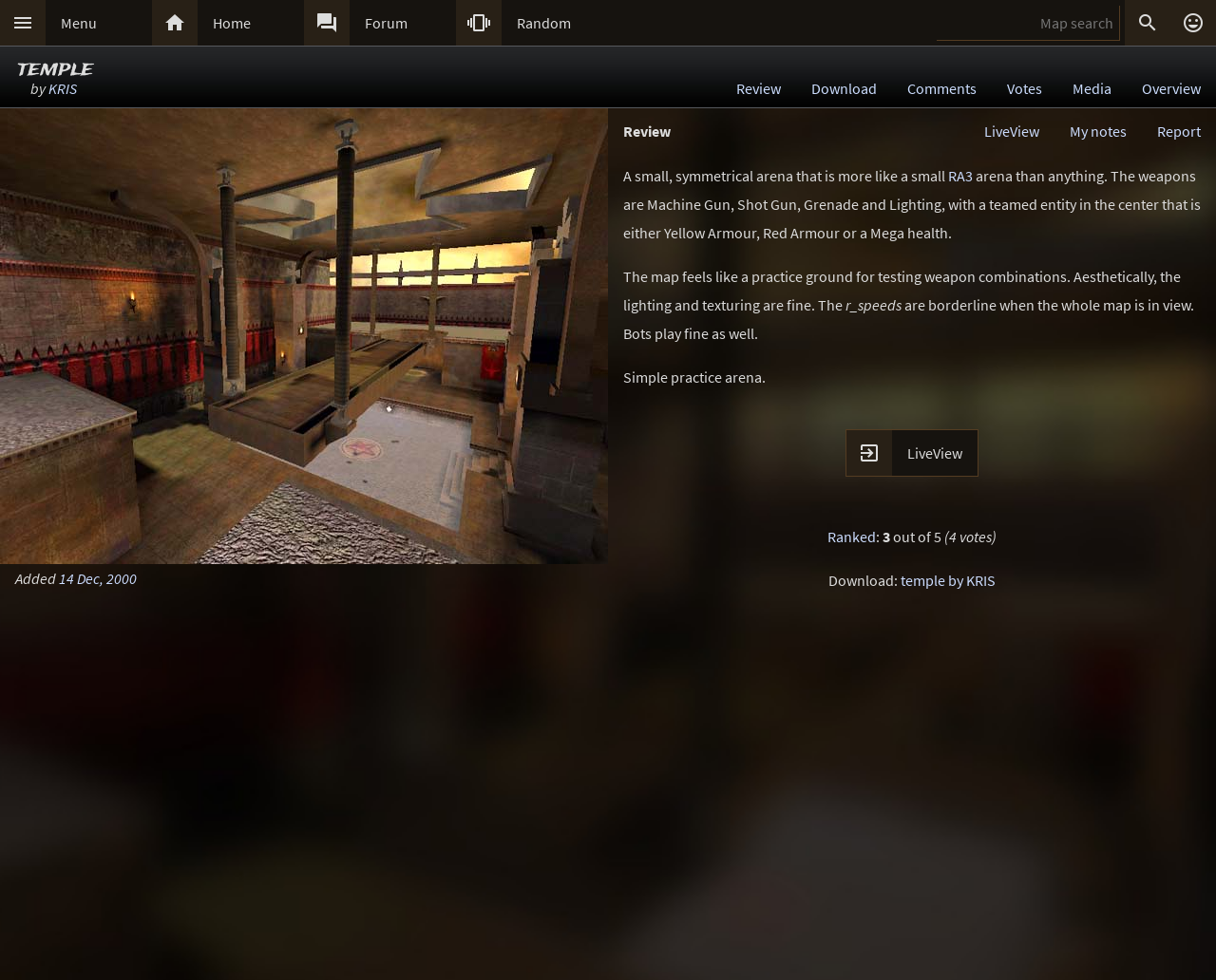Answer the following query with a single word or phrase:
What is the type of arena in the map?

small, symmetrical arena